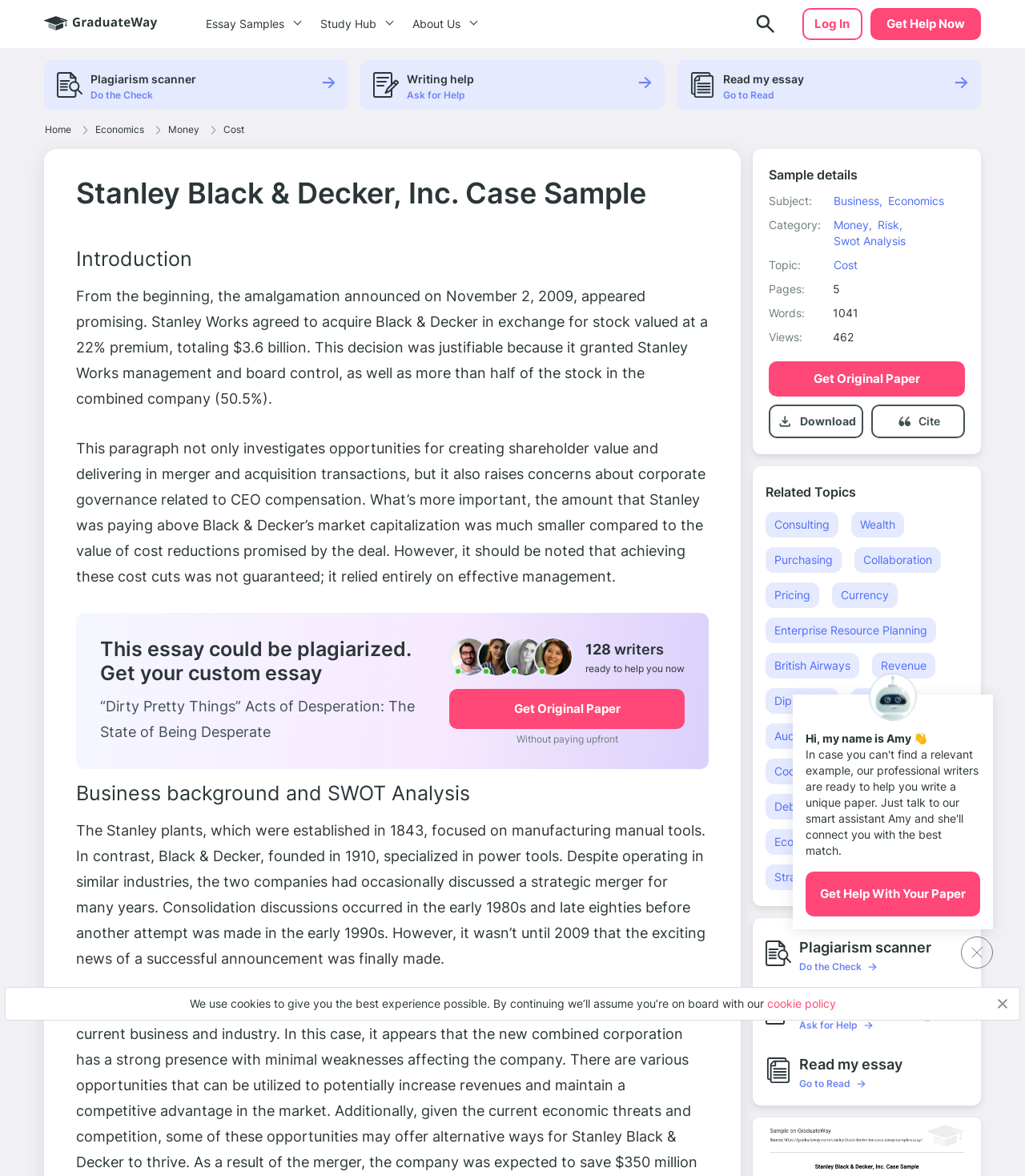Please look at the image and answer the question with a detailed explanation: How many views does the sample essay have?

The number of views of the sample essay can be found in the 'Views:' field in the sample details section, which displays the value '462'.